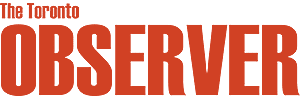Present a detailed portrayal of the image.

The image prominently features the logo of "The Toronto Observer," presented in bold, eye-catching typography. The name is stylized, with "Toronto" positioned above and smaller in scale, while "OBSERVER" is emphasized in a larger, striking font, rendered in a vibrant orange shade. This distinctive design creates a strong visual identity for the publication, reflecting its focus on delivering news and stories pertinent to the Toronto community. The logo serves not only as a brand marker but also as a gateway to the content provided by the Observer, which includes categories such as news, sports, and opinion.